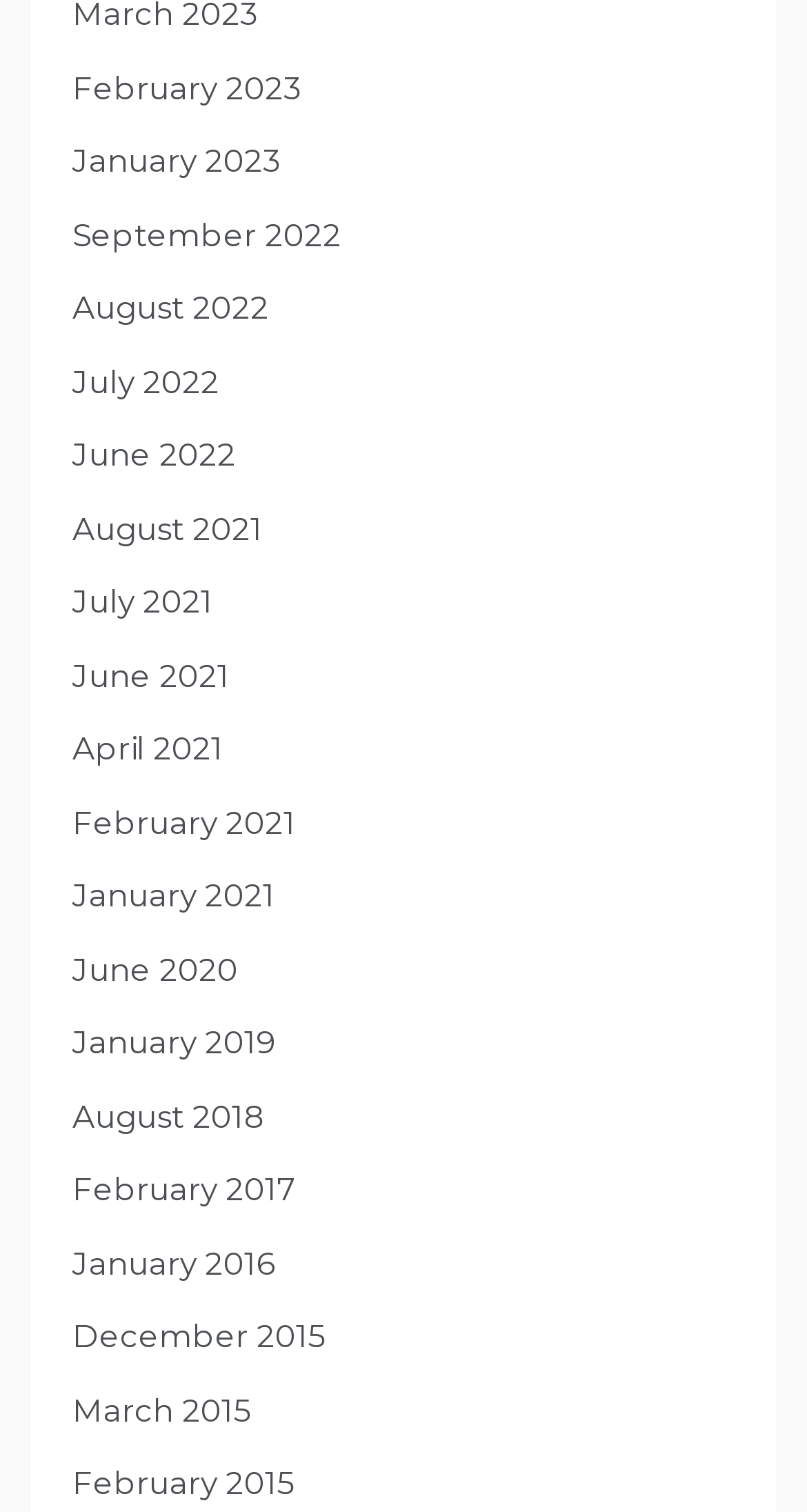Specify the bounding box coordinates of the element's area that should be clicked to execute the given instruction: "view August 2018". The coordinates should be four float numbers between 0 and 1, i.e., [left, top, right, bottom].

[0.09, 0.725, 0.328, 0.751]